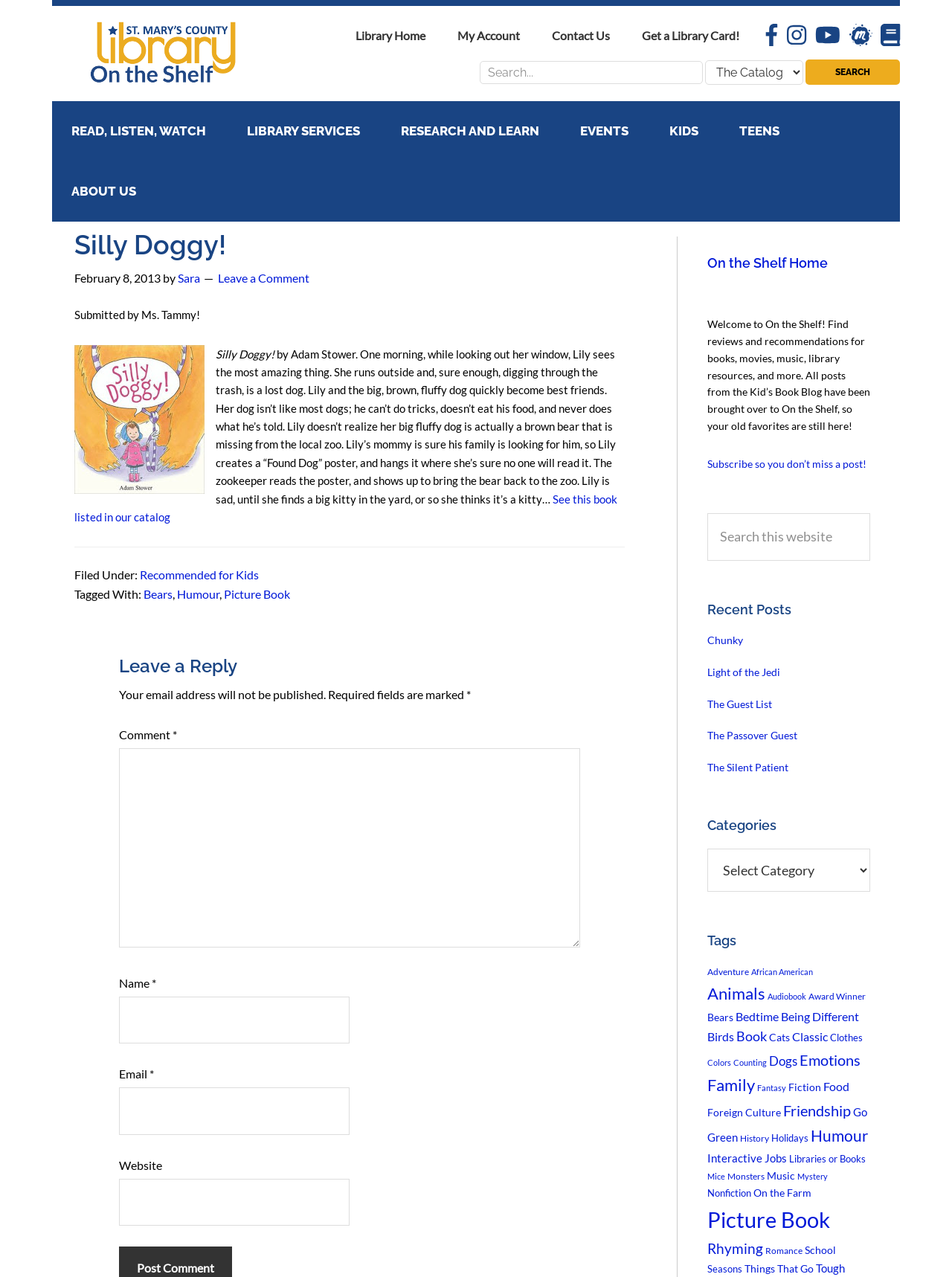What is the main topic of the webpage?
Using the information from the image, provide a comprehensive answer to the question.

The answer can be inferred from the overall structure and content of the webpage, which appears to be a book review or recommendation webpage, with a detailed description of the book 'Silly Doggy!' and other book-related information.